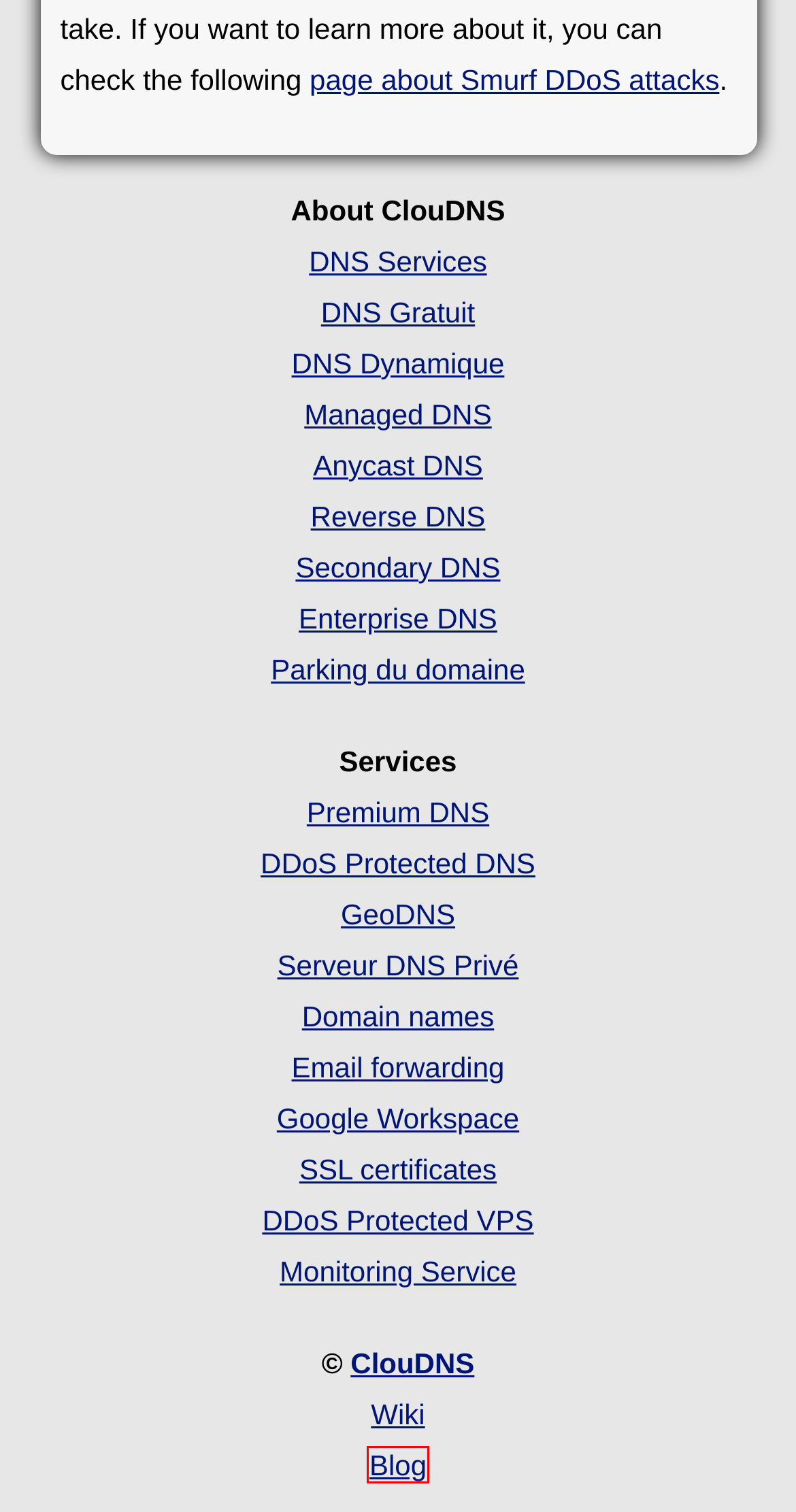You are given a screenshot of a webpage with a red rectangle bounding box around an element. Choose the best webpage description that matches the page after clicking the element in the bounding box. Here are the candidates:
A. ClouDNS Blog - Articles about DNS Hosting and Cloud Technologies
B. Service DNS dynamique gratuit | ClouDNS
C. Anycast DNS. Test for Free | ClouDNS
D. CloudPrima: Premium Cloud VPS servers
E. Cheap Domain Names | ClouDNS
F. DNS services | ClouDNS
G. Free Monitoring Service | ClouDNS
H. Enterprise DNS services | ClouDNS

A